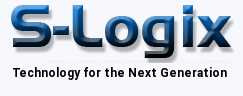What is the tagline of S-Logix?
Provide an in-depth answer to the question, covering all aspects.

Below the name, a tagline reads 'Technology for the Next Generation,' emphasizing the company's commitment to cutting-edge advancements and future-oriented solutions. This indicates that the tagline of S-Logix is 'Technology for the Next Generation'.